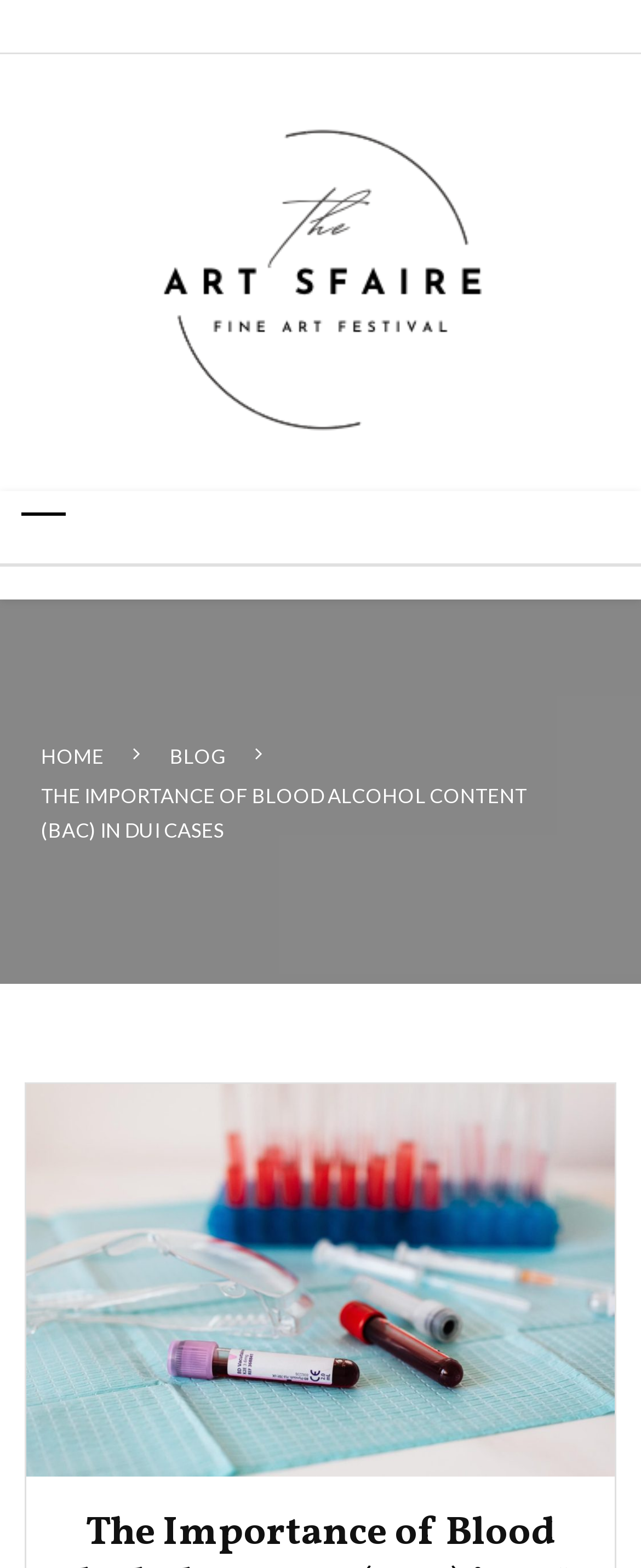What is the logo of the website?
Using the information presented in the image, please offer a detailed response to the question.

The logo of the website is an image with the text 'Artsfaire' on it, which is located at the top left corner of the webpage.